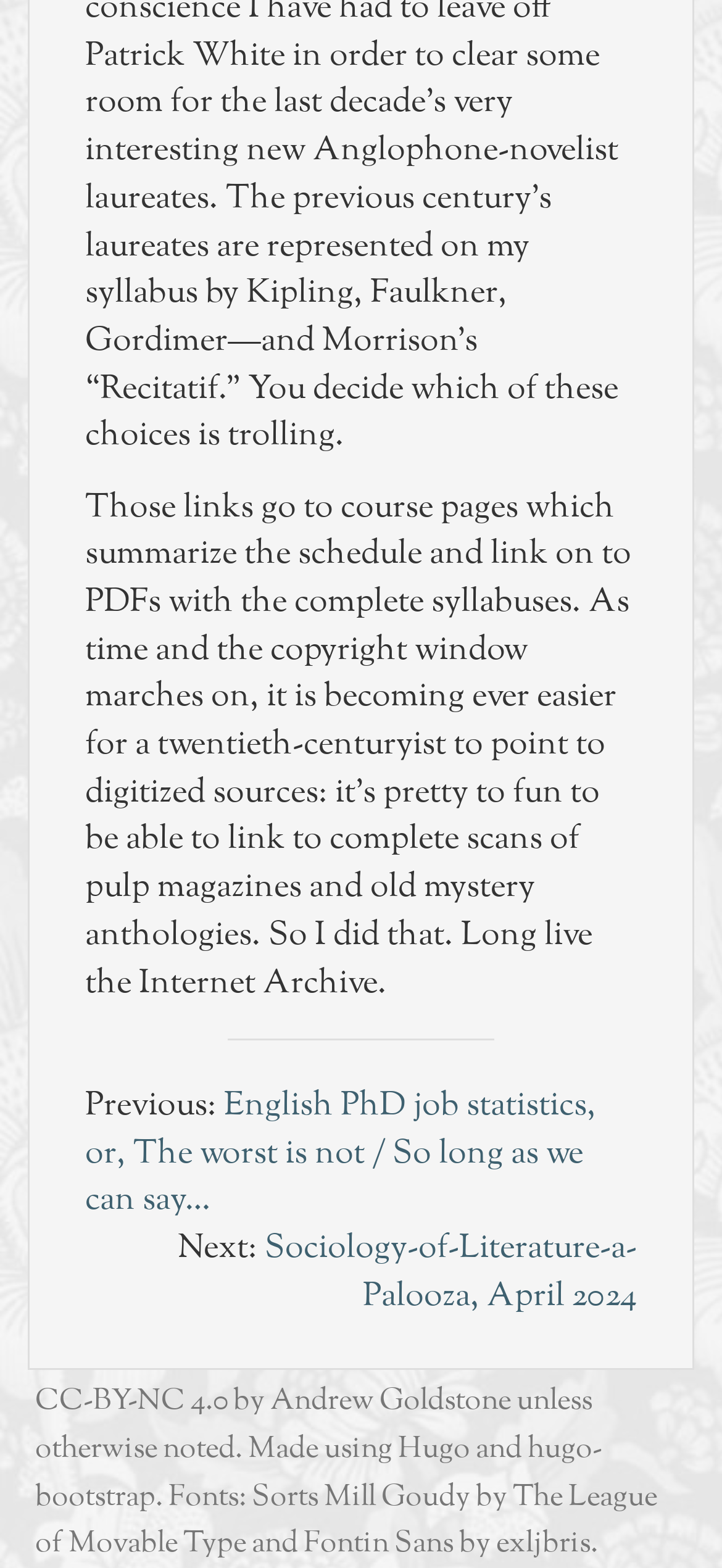What is the font used in the webpage?
Respond to the question with a well-detailed and thorough answer.

The font used in the webpage is mentioned in the footer section, where it says 'Fonts: Sorts Mill Goudy', which is one of the fonts used in the webpage.